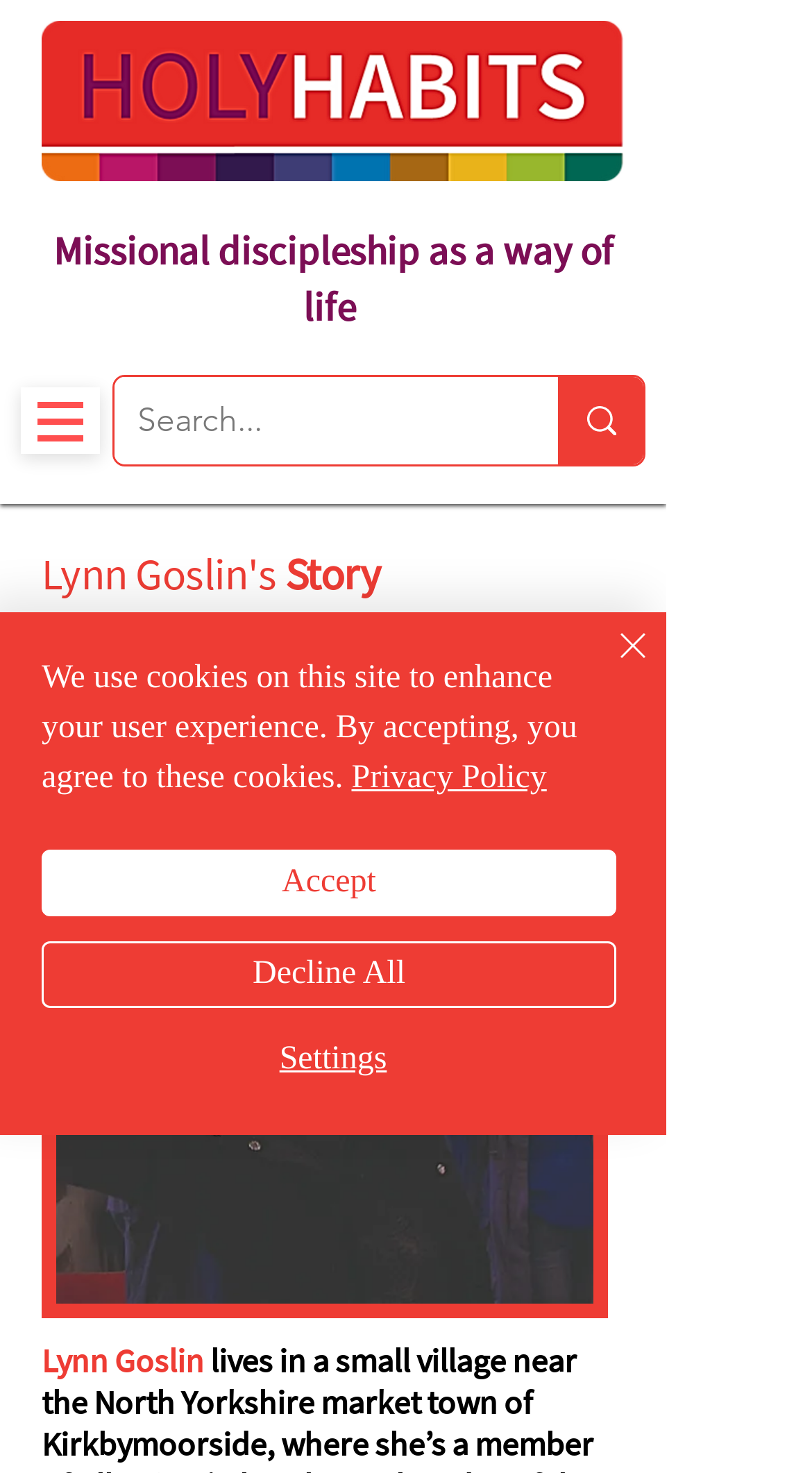Please locate the bounding box coordinates of the element that needs to be clicked to achieve the following instruction: "Read Lynn Goslin's story". The coordinates should be four float numbers between 0 and 1, i.e., [left, top, right, bottom].

[0.051, 0.371, 0.769, 0.409]